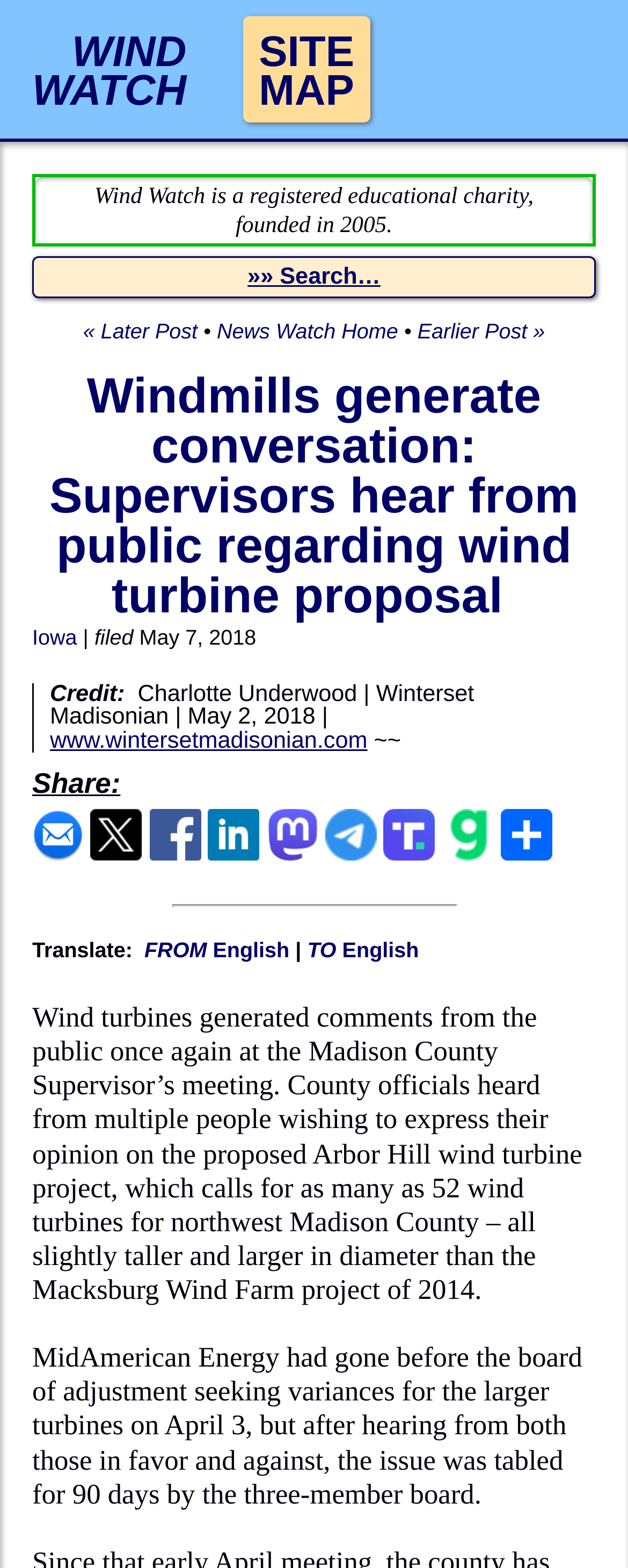How many wind turbines are proposed for northwest Madison County?
Using the visual information, answer the question in a single word or phrase.

52